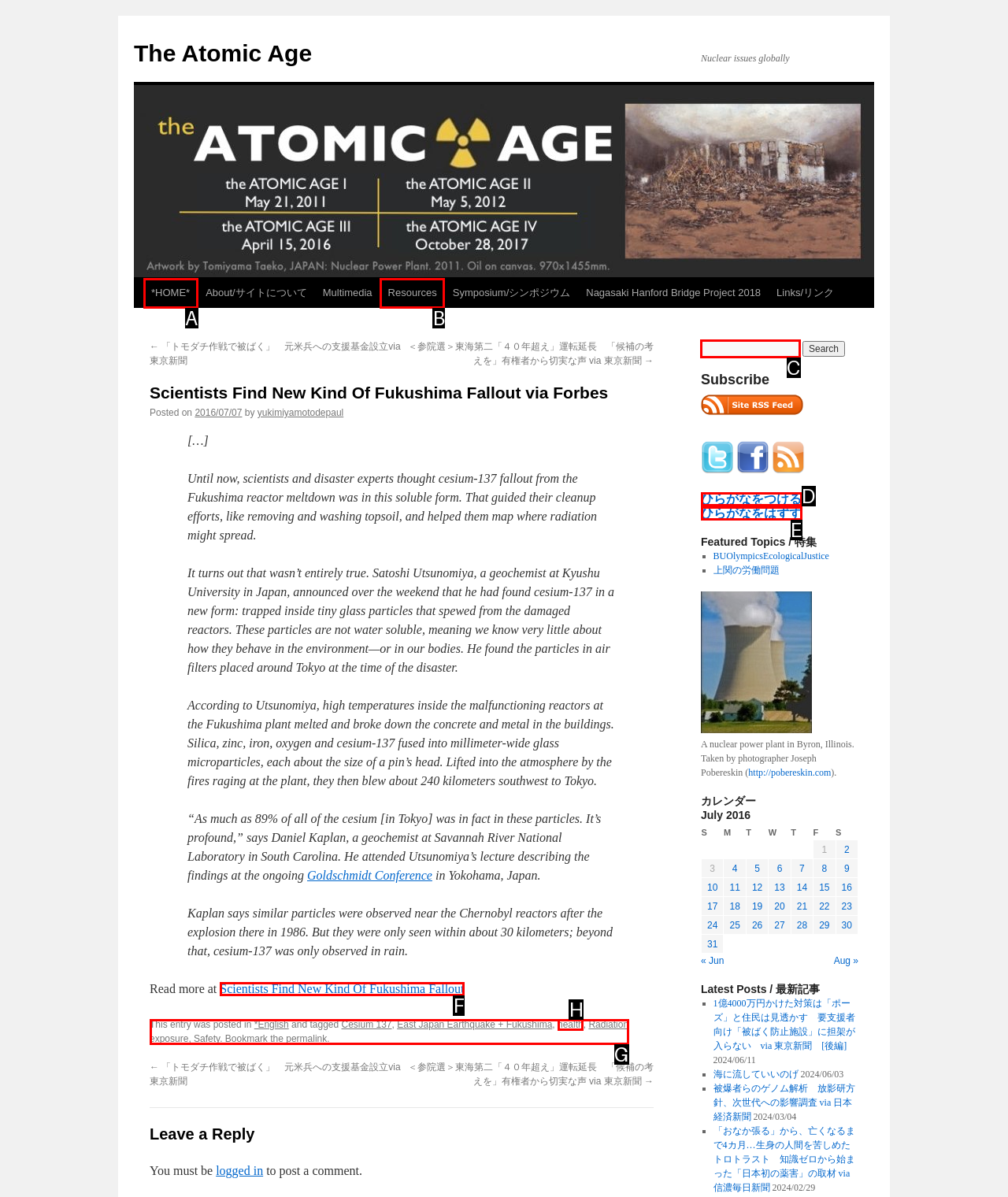Figure out which option to click to perform the following task: Search for something
Provide the letter of the correct option in your response.

C